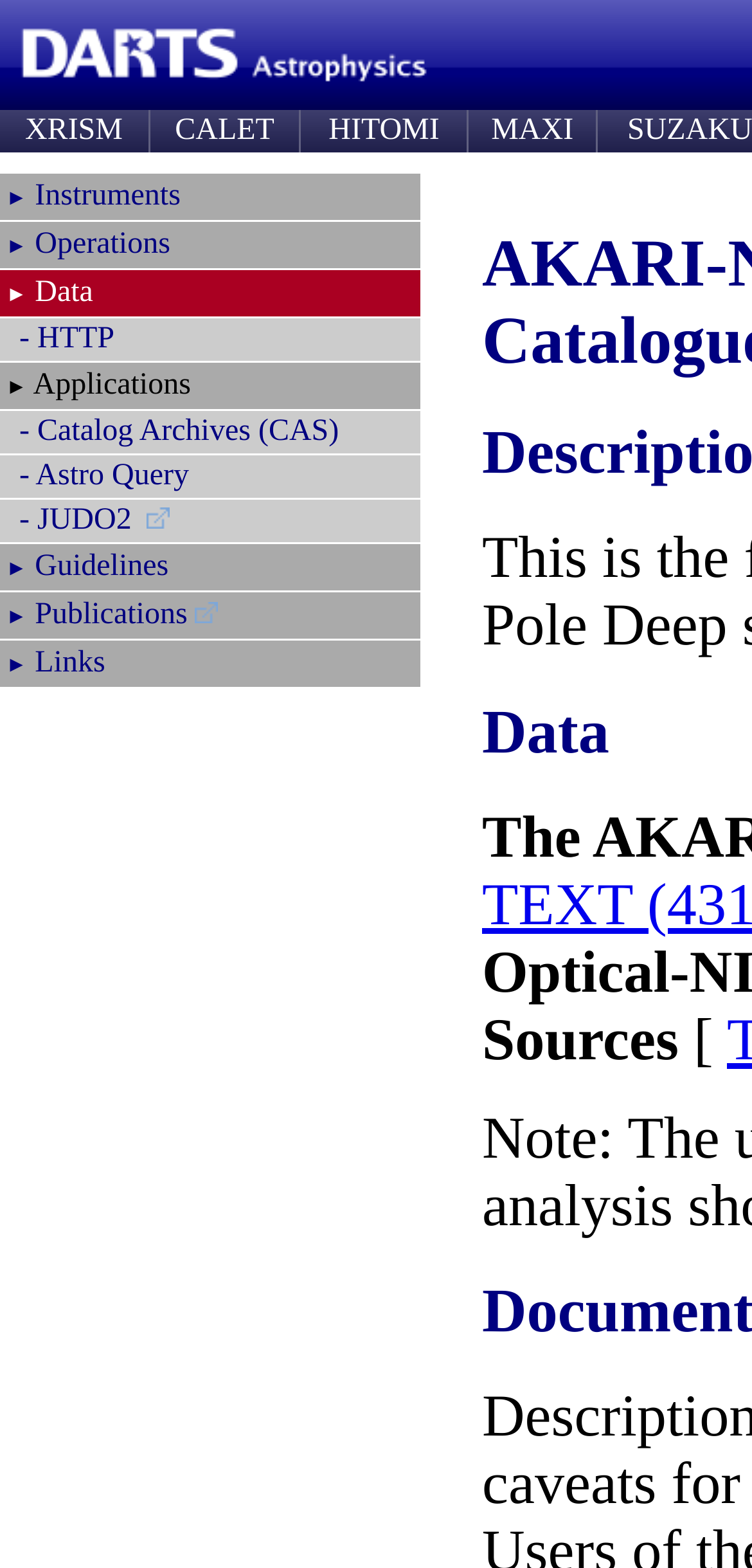Respond with a single word or phrase for the following question: 
What is the purpose of the 'Applications' section?

To provide links to various applications